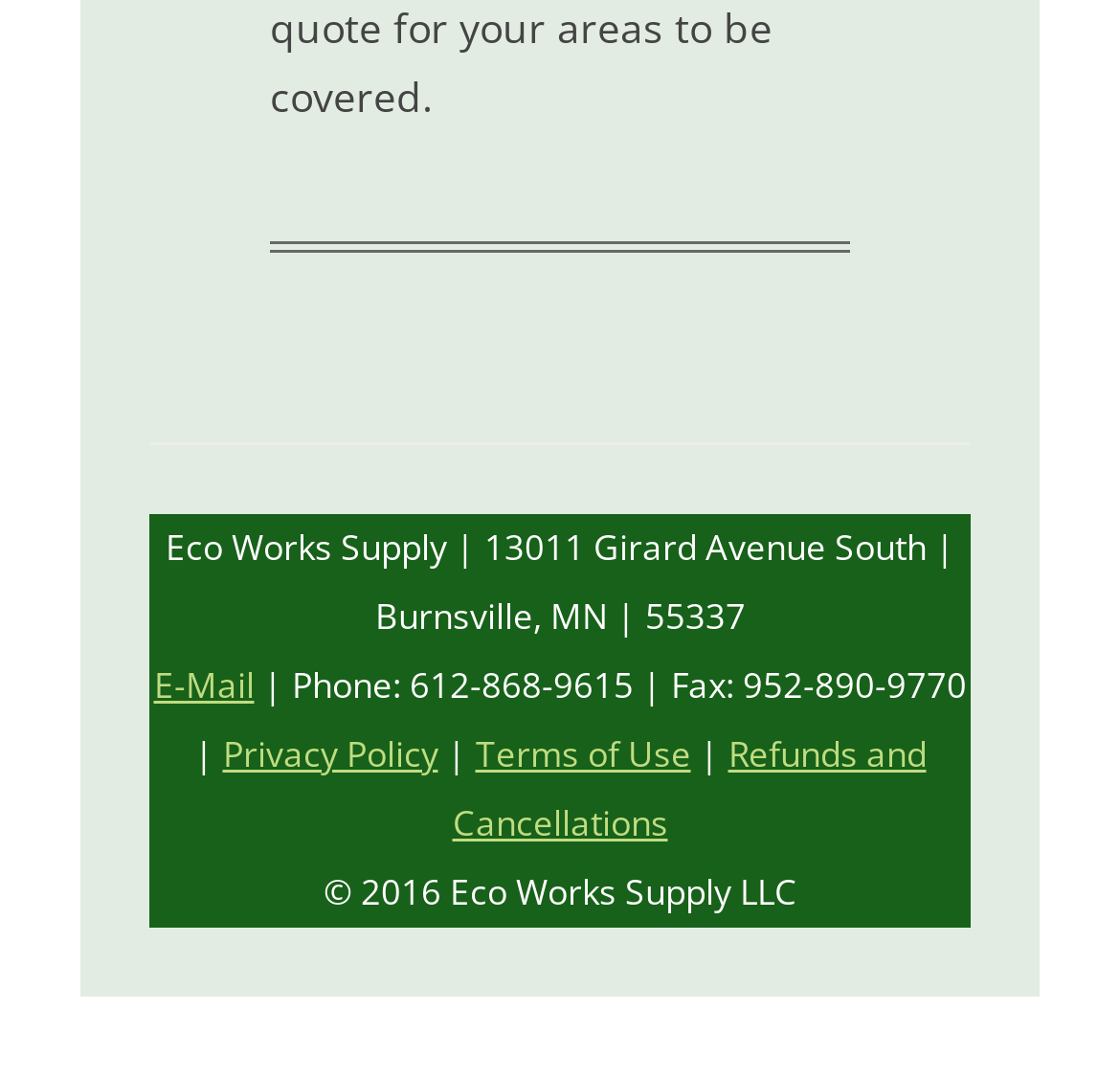Given the description: "Refunds and Cancellations", determine the bounding box coordinates of the UI element. The coordinates should be formatted as four float numbers between 0 and 1, [left, top, right, bottom].

[0.404, 0.677, 0.827, 0.787]